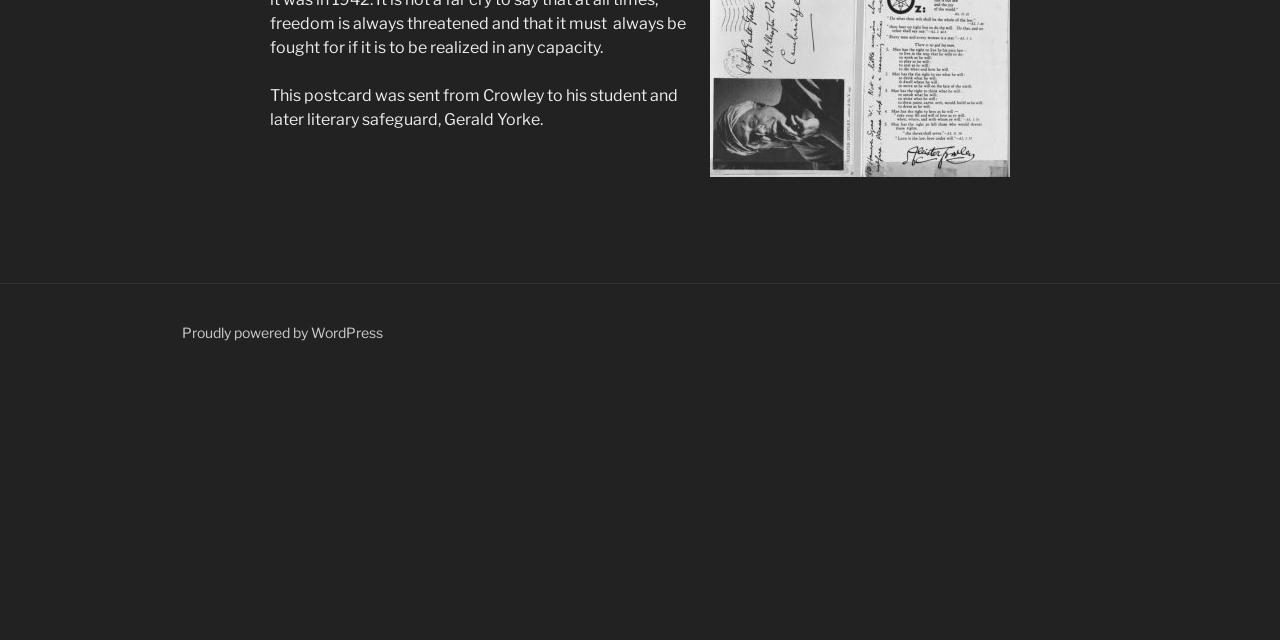Using the format (top-left x, top-left y, bottom-right x, bottom-right y), provide the bounding box coordinates for the described UI element. All values should be floating point numbers between 0 and 1: Proudly powered by WordPress

[0.142, 0.506, 0.299, 0.533]